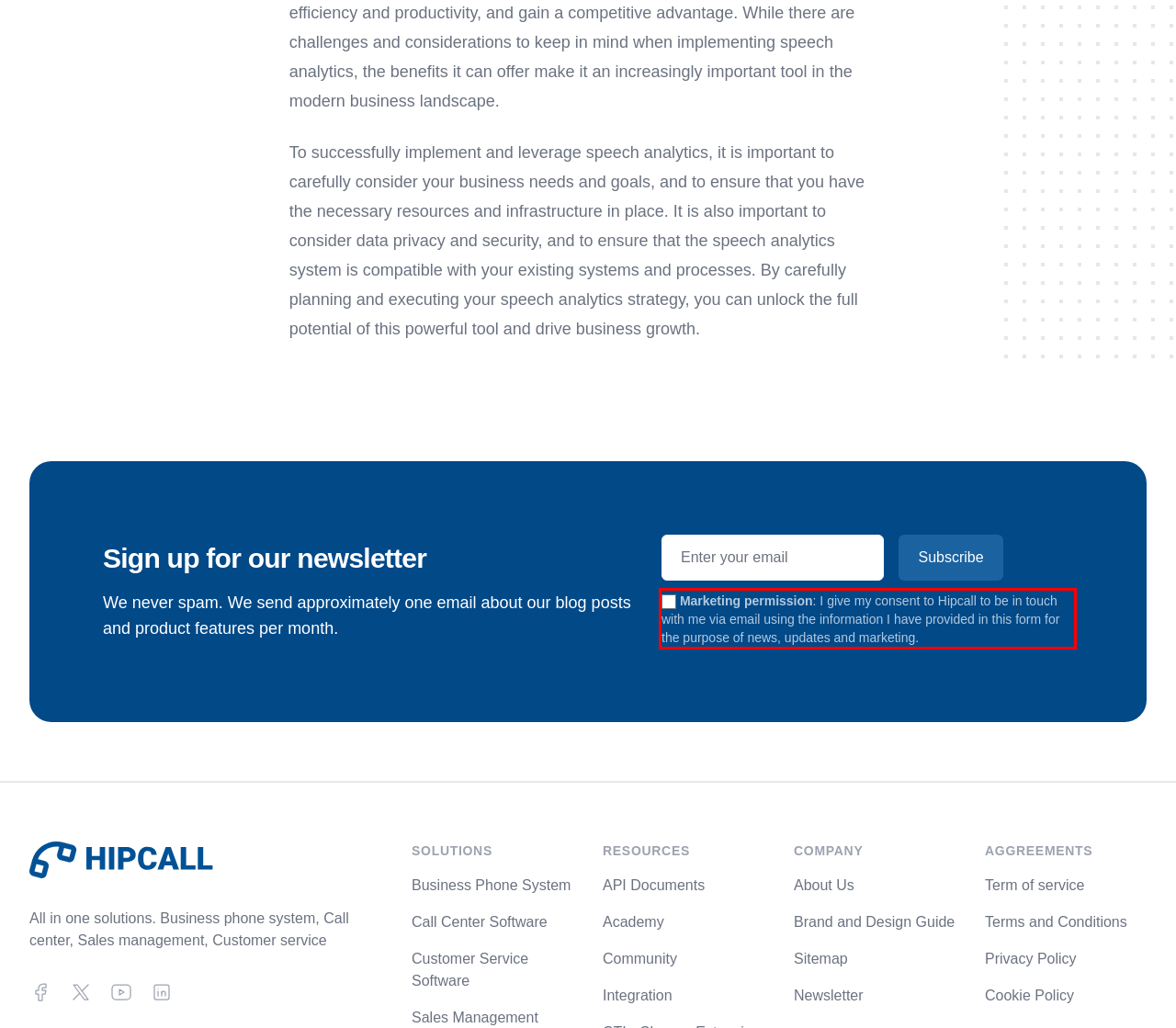You are given a screenshot showing a webpage with a red bounding box. Perform OCR to capture the text within the red bounding box.

Marketing permission: I give my consent to Hipcall to be in touch with me via email using the information I have provided in this form for the purpose of news, updates and marketing.